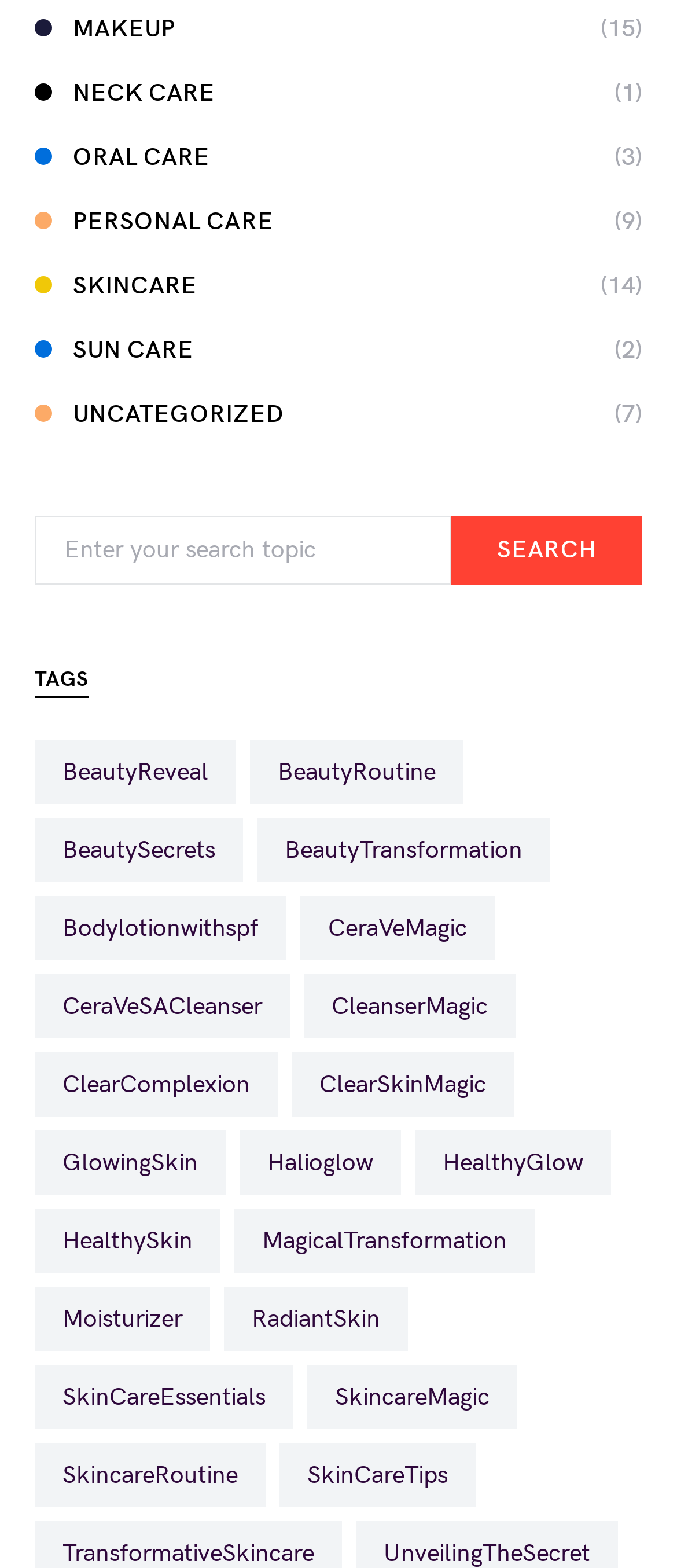What is the most popular tag?
Please use the image to deliver a detailed and complete answer.

I looked at the number of items in each tag and found that SkinCareEssentials has 3 items, which is the highest number among all tags.